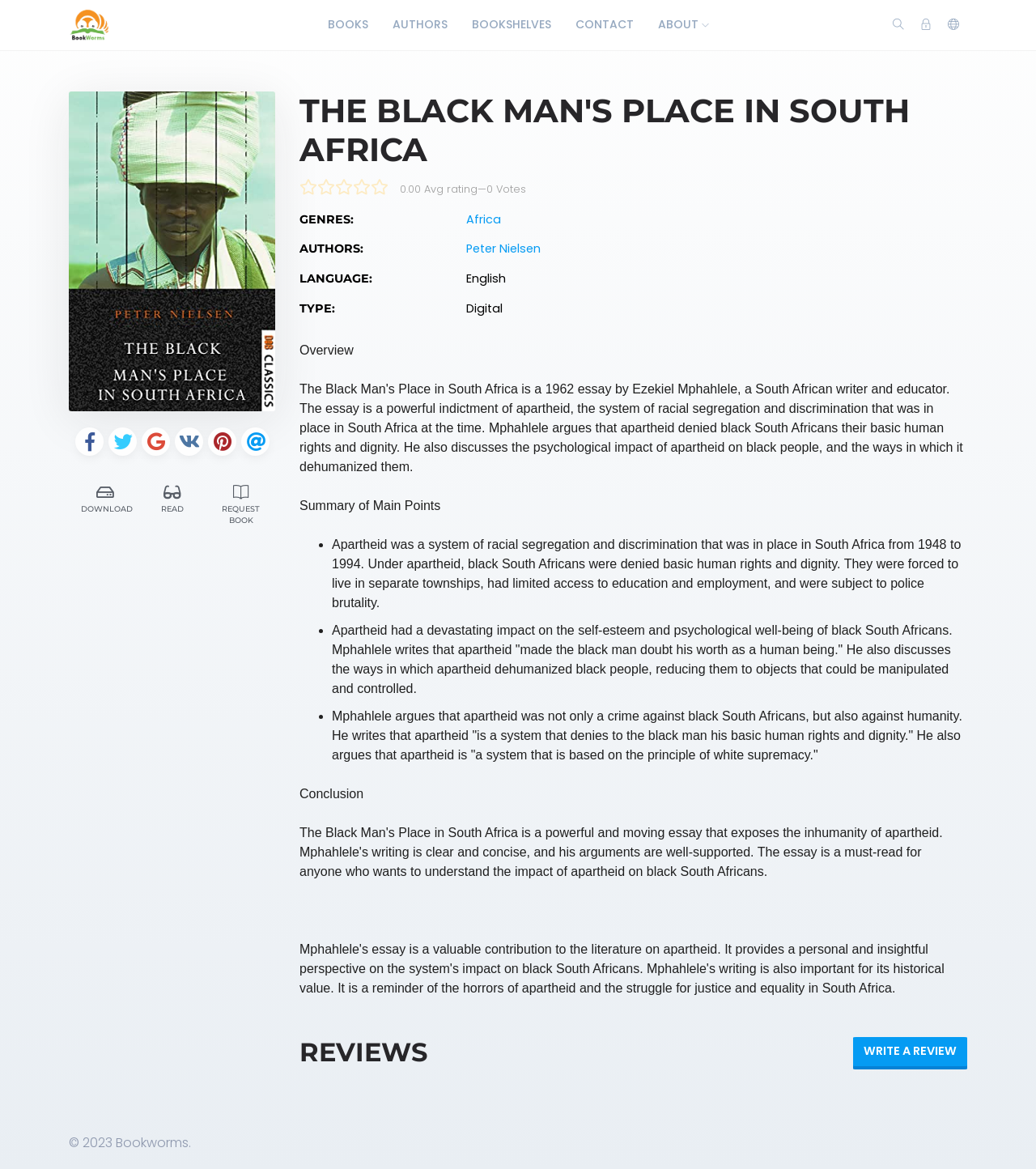Use a single word or phrase to answer the question: 
What is the title of this essay?

The Black Man's Place in South Africa